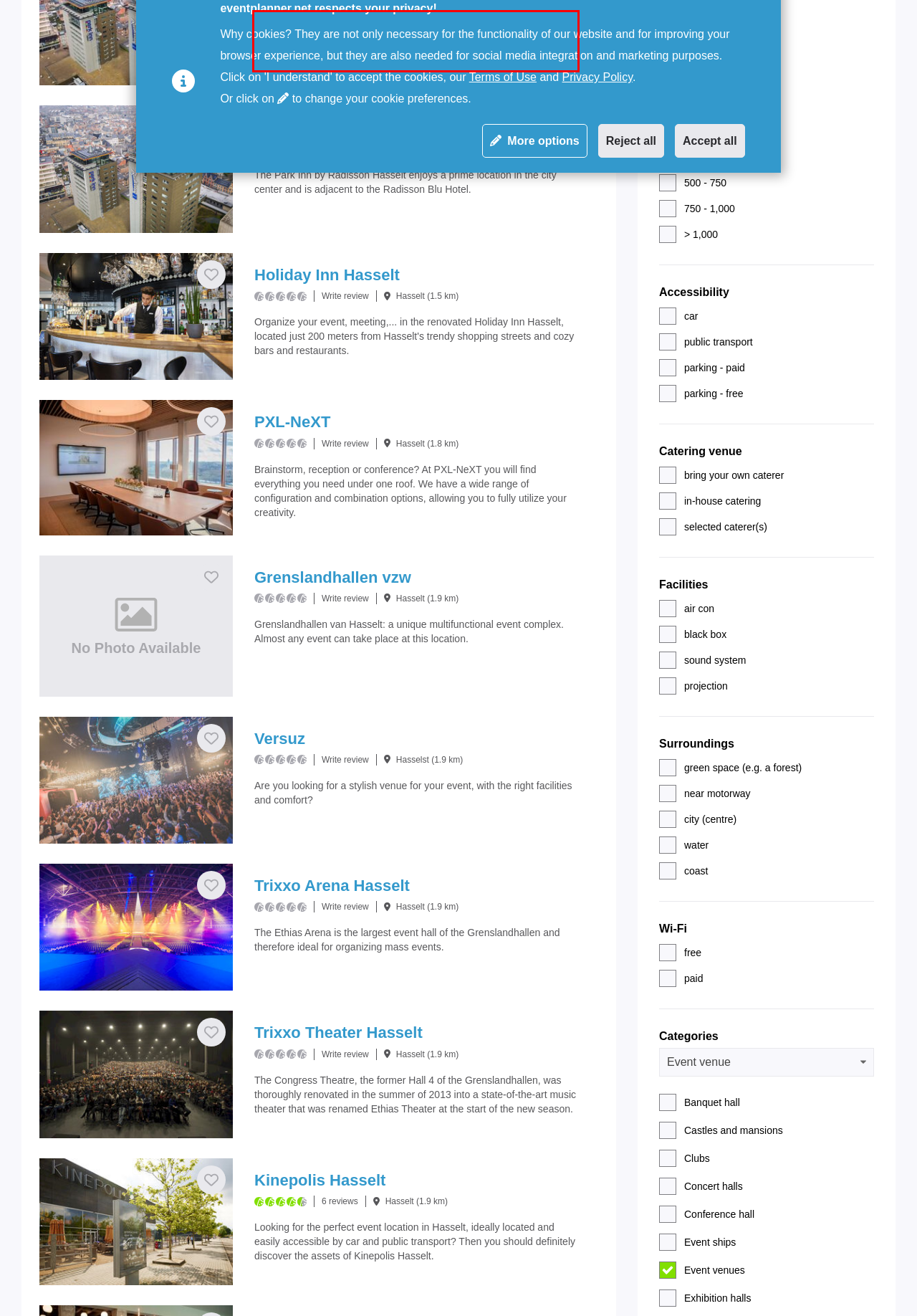Examine the screenshot of the webpage, locate the red bounding box, and perform OCR to extract the text contained within it.

The Two Towers! The Hasselt concept for the Radisson Blu Hotel, Hasselt and Park Inn by Radisson Hasselt. These iconic and tallest buildings in the city offer an impressive view over the center and are internally connected to each other.